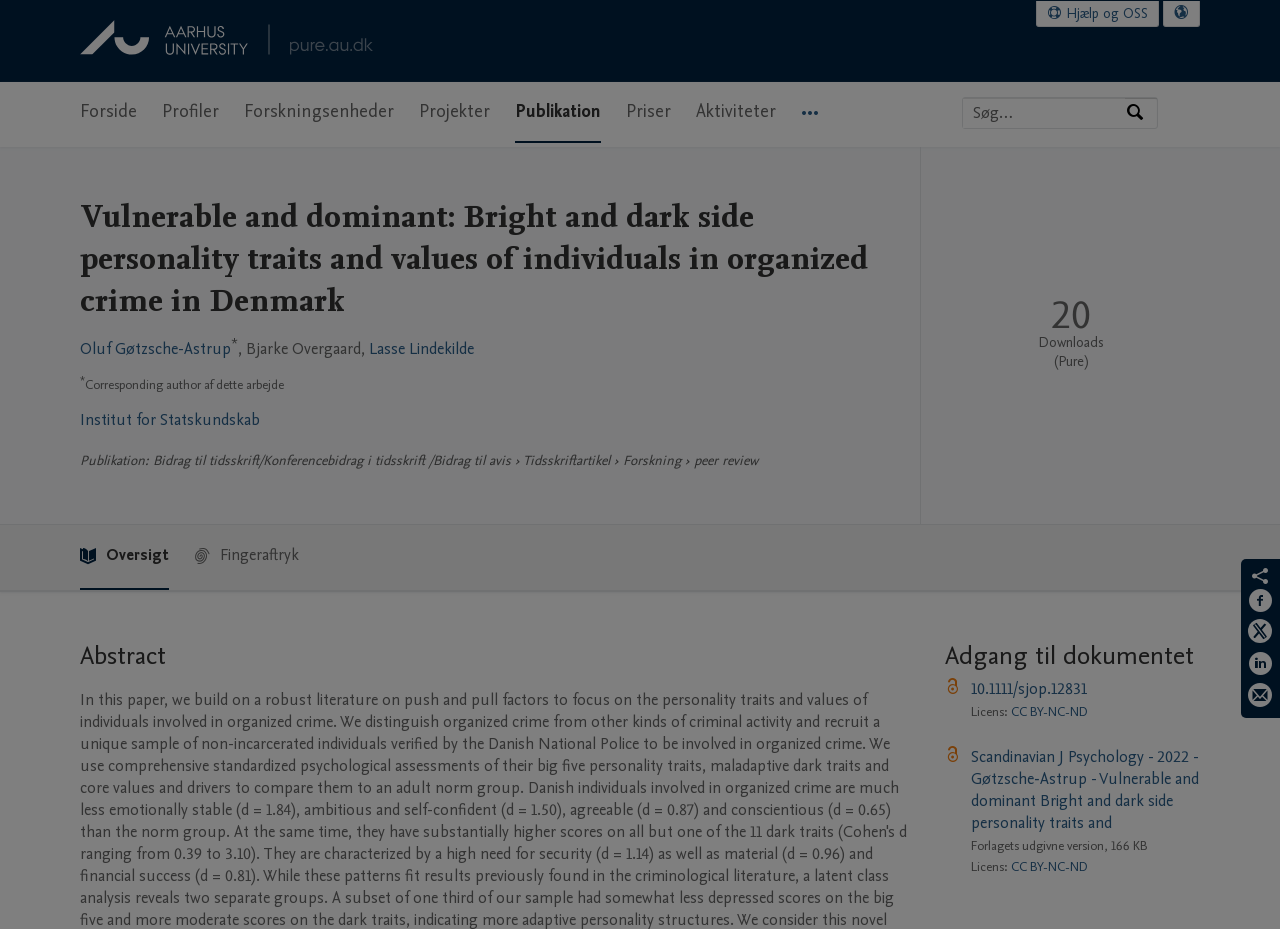Find the bounding box coordinates of the clickable area that will achieve the following instruction: "Select language".

[0.909, 0.001, 0.937, 0.028]